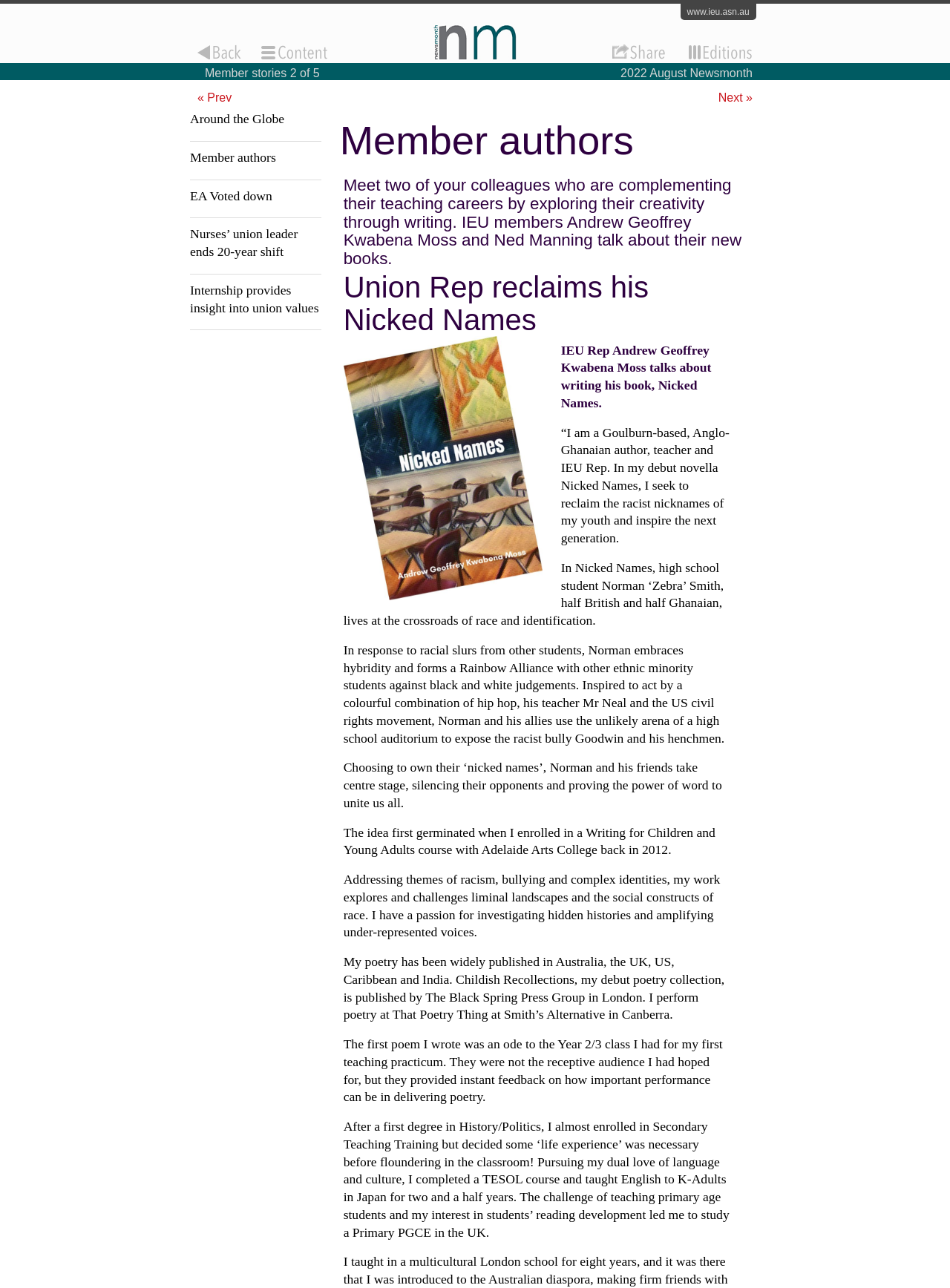Please find the bounding box coordinates for the clickable element needed to perform this instruction: "Click the 'Around the Globe' link".

[0.2, 0.086, 0.338, 0.1]